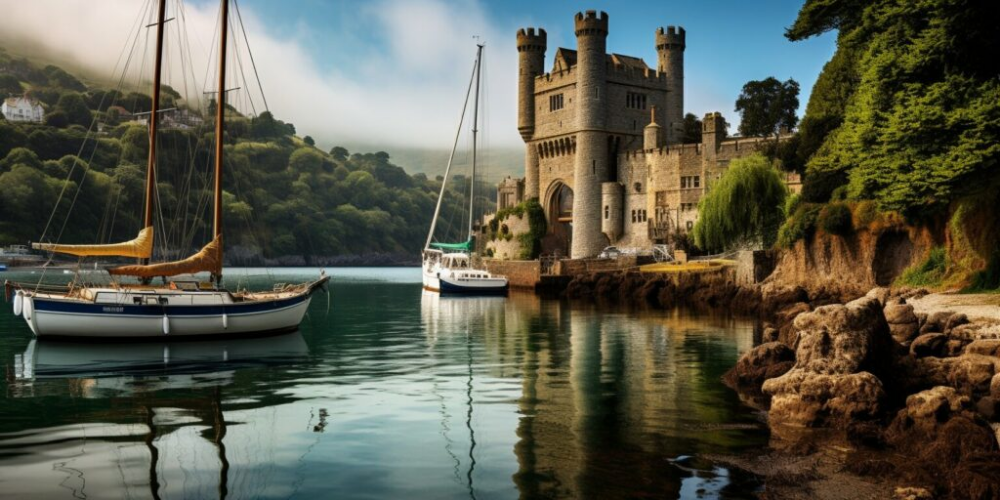Answer the question briefly using a single word or phrase: 
What is the location of Dartmouth Castle?

Dart Estuary